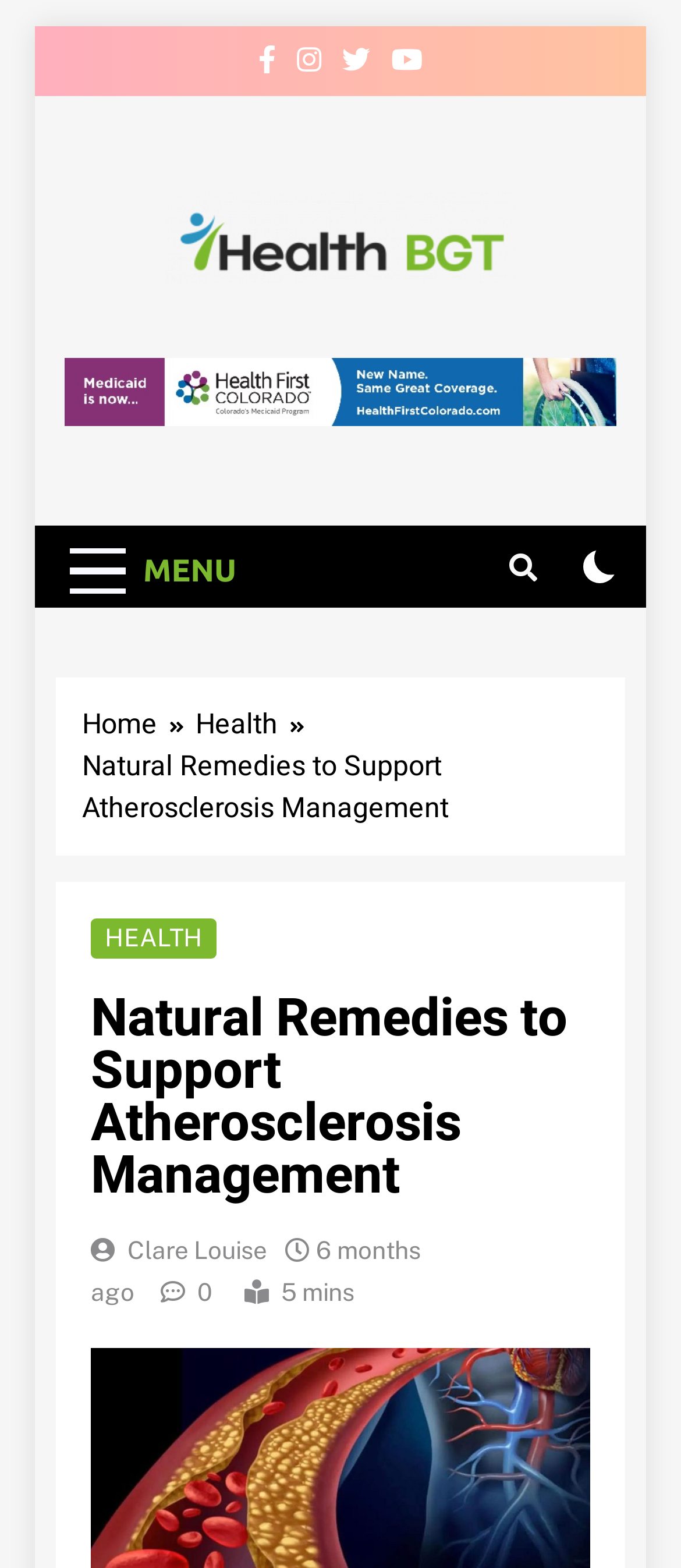Offer a comprehensive description of the webpage’s content and structure.

This webpage is about natural remedies to support atherosclerosis management. At the top left, there is a "Skip to content" link. Next to it, there are four social media links represented by icons. The website's logo, "Health BGT", is located at the top center, accompanied by a "Health Blog" text. 

On the top right, there is a search bar with a magnifying glass icon. A "MENU" button is situated below it. Further to the right, there is a button with a Facebook icon and an unchecked checkbox.

Below the top section, there is a breadcrumb navigation menu that shows the path "Home > Health > Natural Remedies to Support Atherosclerosis Management". The title "Natural Remedies to Support Atherosclerosis Management" is displayed prominently, with a subheading that mentions the author "Clare Louise" and the time "6 months ago". 

The webpage also contains a brief description of atherosclerosis, a chronic disorder that narrows and hardens arteries, increasing the risk of heart disease.